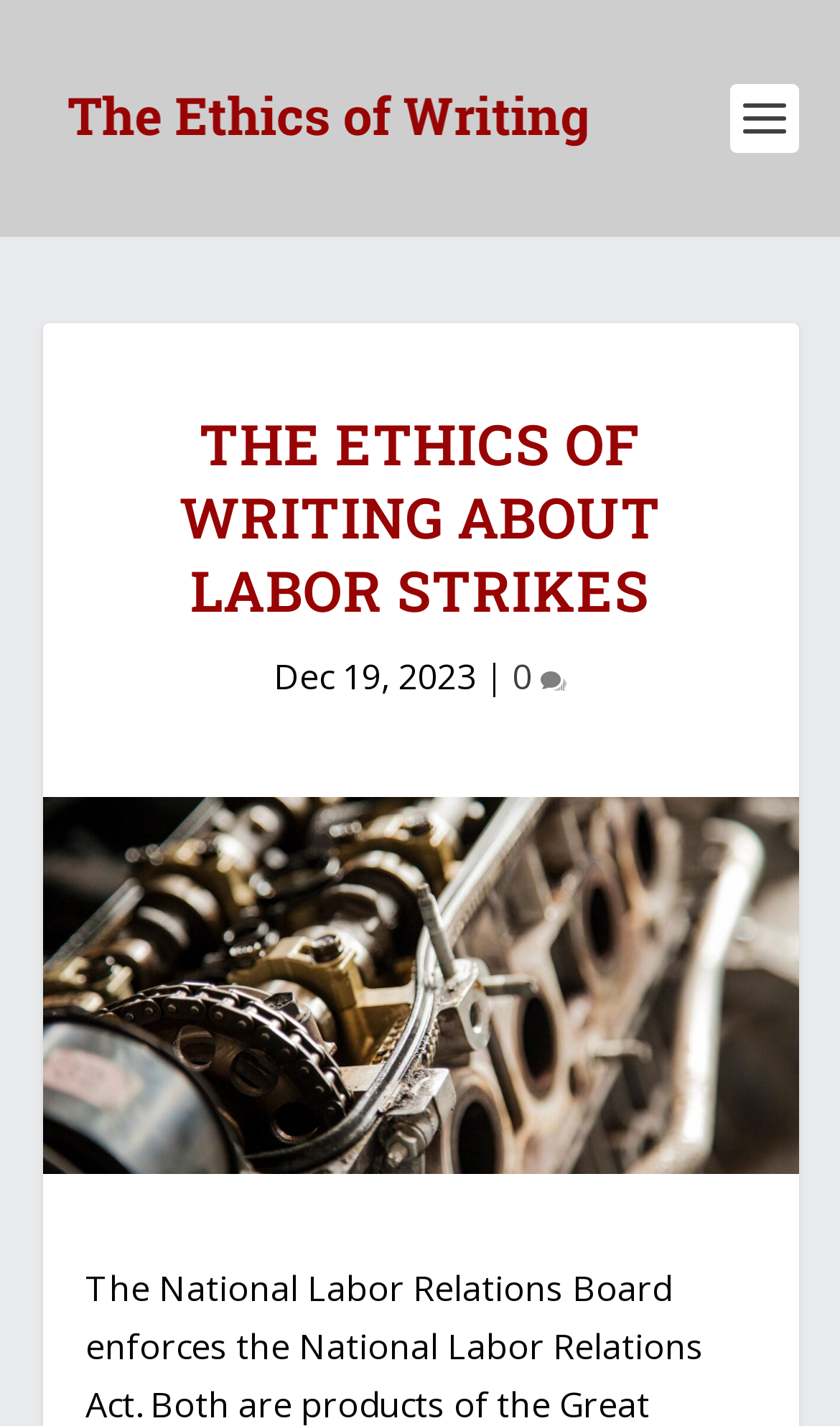Bounding box coordinates are specified in the format (top-left x, top-left y, bottom-right x, bottom-right y). All values are floating point numbers bounded between 0 and 1. Please provide the bounding box coordinate of the region this sentence describes: alt="The Ethics of Writing"

[0.05, 0.045, 0.734, 0.121]